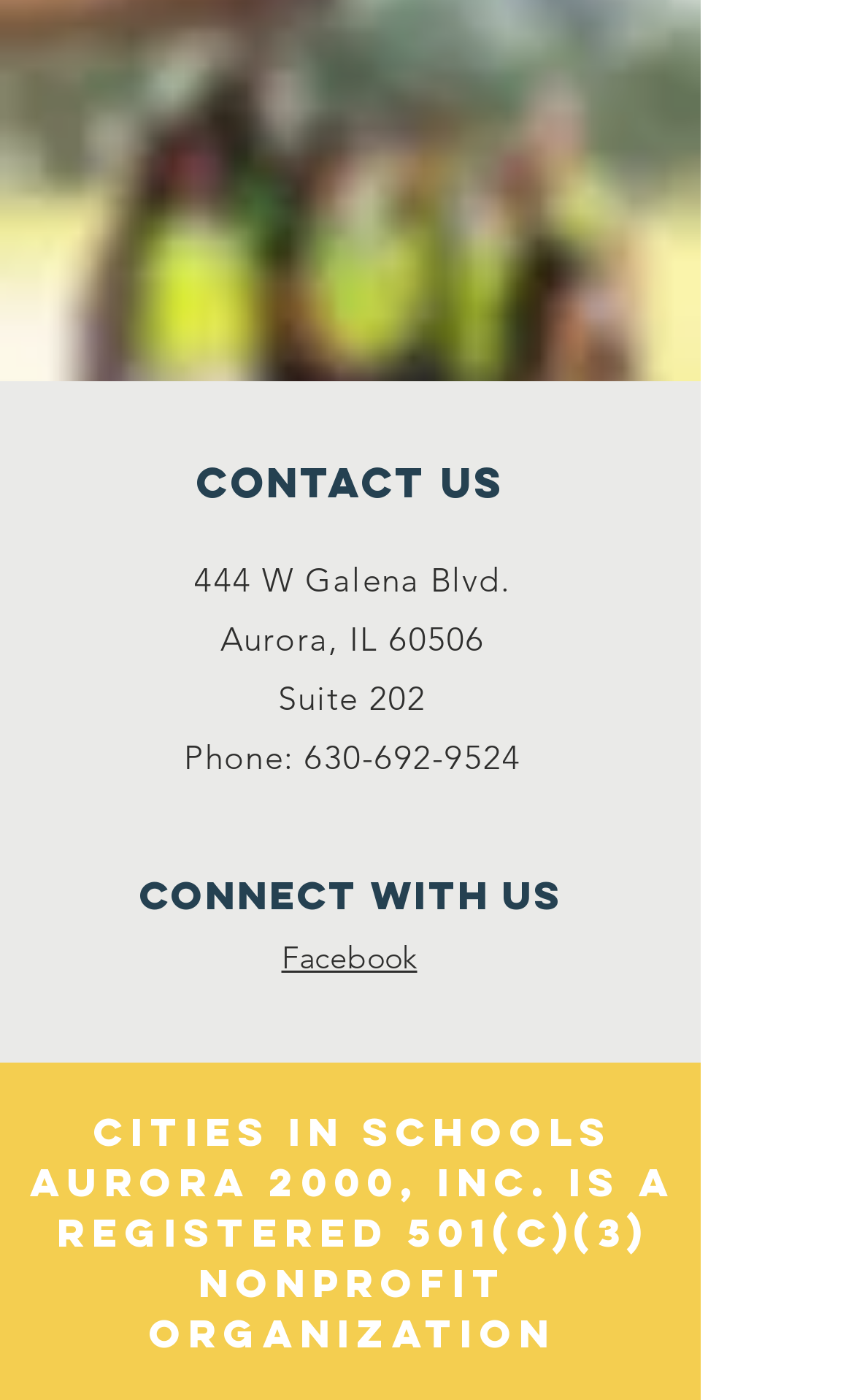What social media platform is linked on the page?
Based on the image, provide your answer in one word or phrase.

Facebook